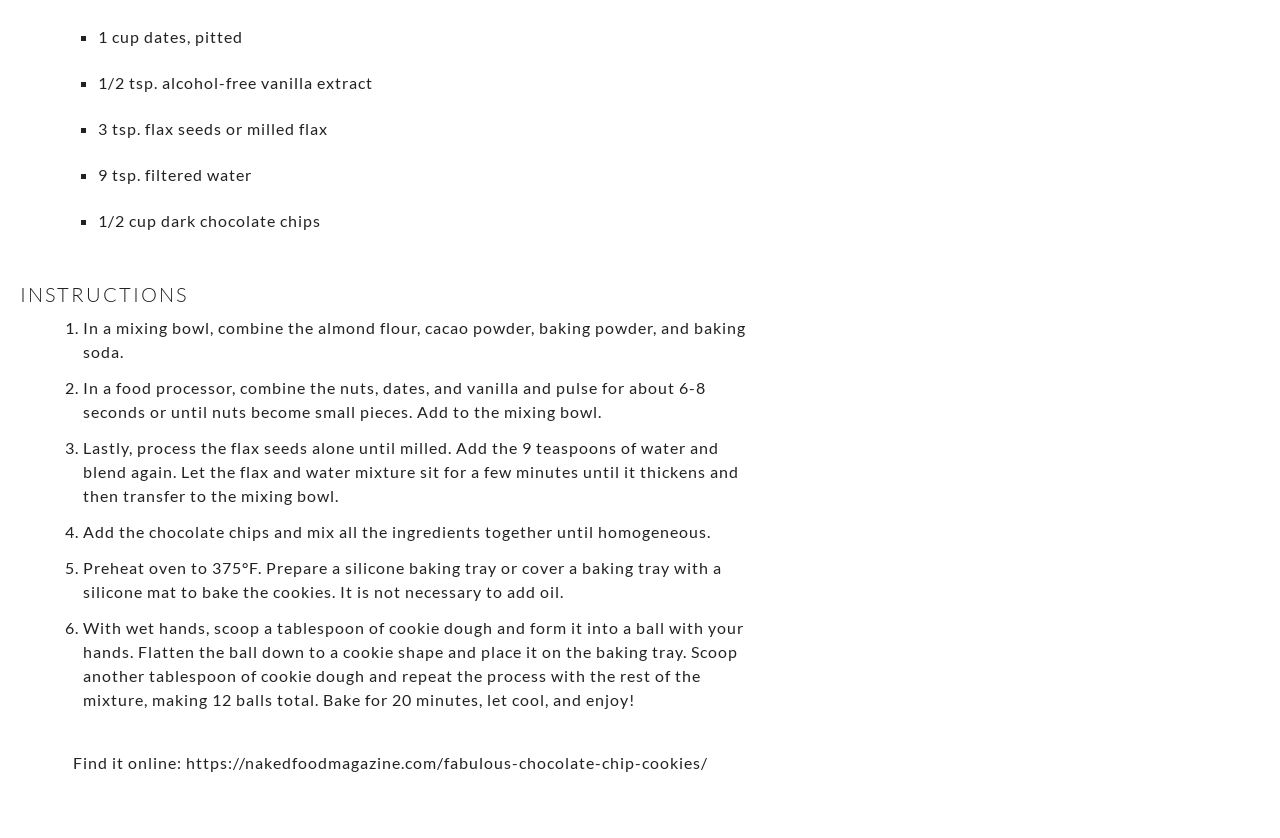Locate the bounding box coordinates of the UI element described by: "https://nakedfoodmagazine.com/fabulous-chocolate-chip-cookies/". Provide the coordinates as four float numbers between 0 and 1, formatted as [left, top, right, bottom].

[0.145, 0.898, 0.553, 0.921]